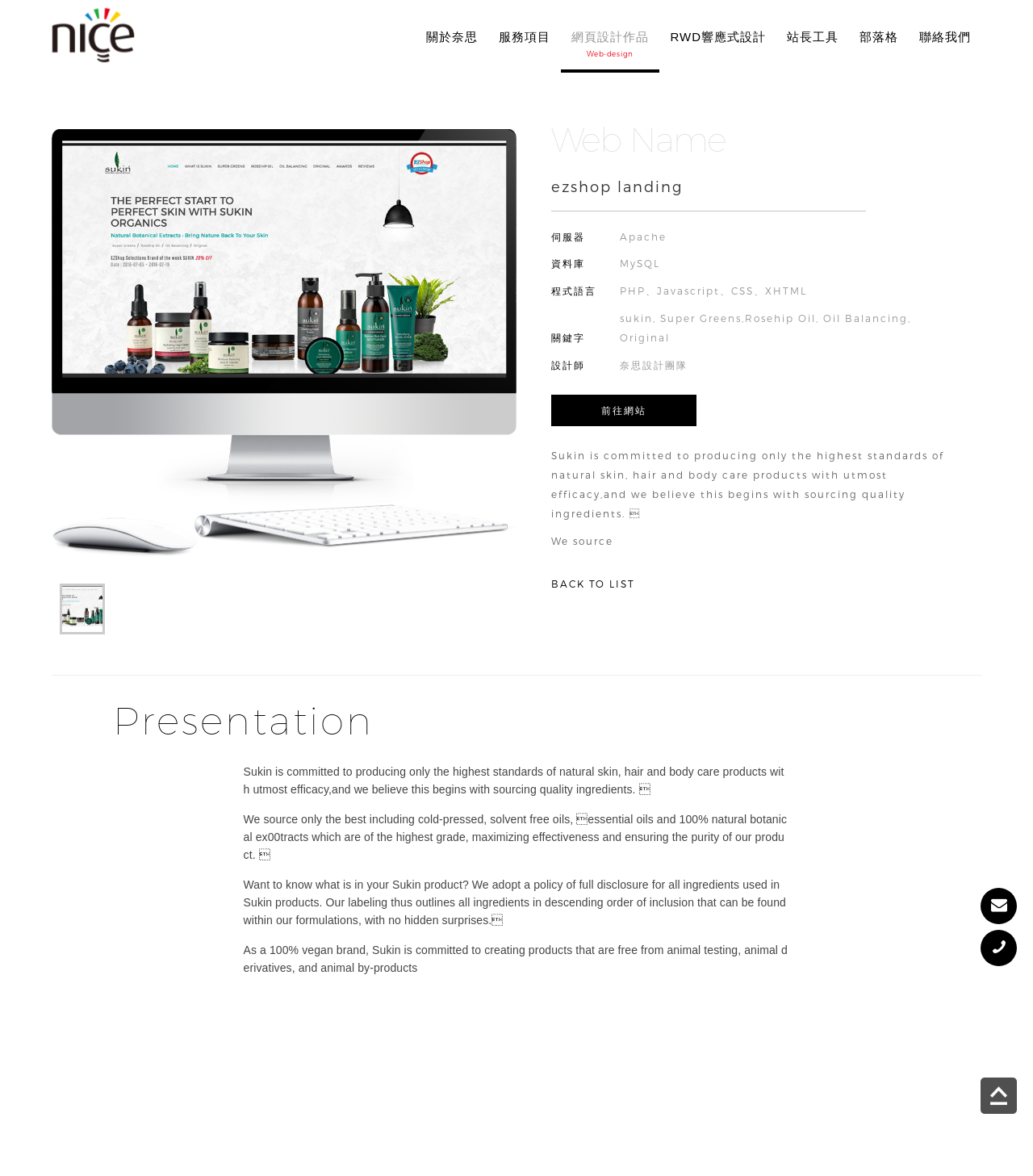Please provide a comprehensive answer to the question below using the information from the image: What is the company name of the website designer?

I found the company name by looking at the StaticText element with the text '設計師' and its adjacent element with the text '奈思設計團隊'.